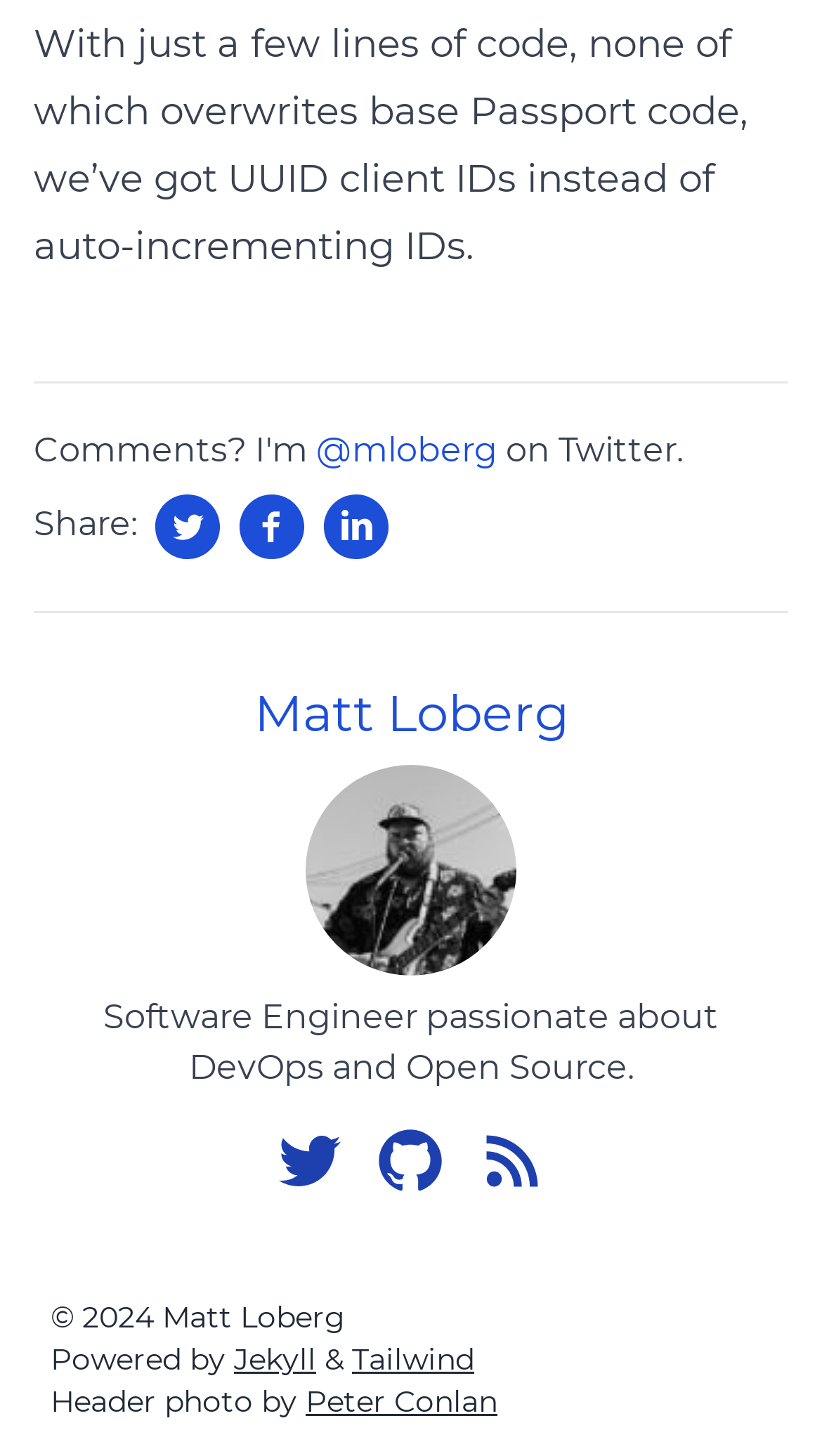Calculate the bounding box coordinates of the UI element given the description: "aria-label="Follow me on Twitter"".

[0.336, 0.782, 0.418, 0.809]